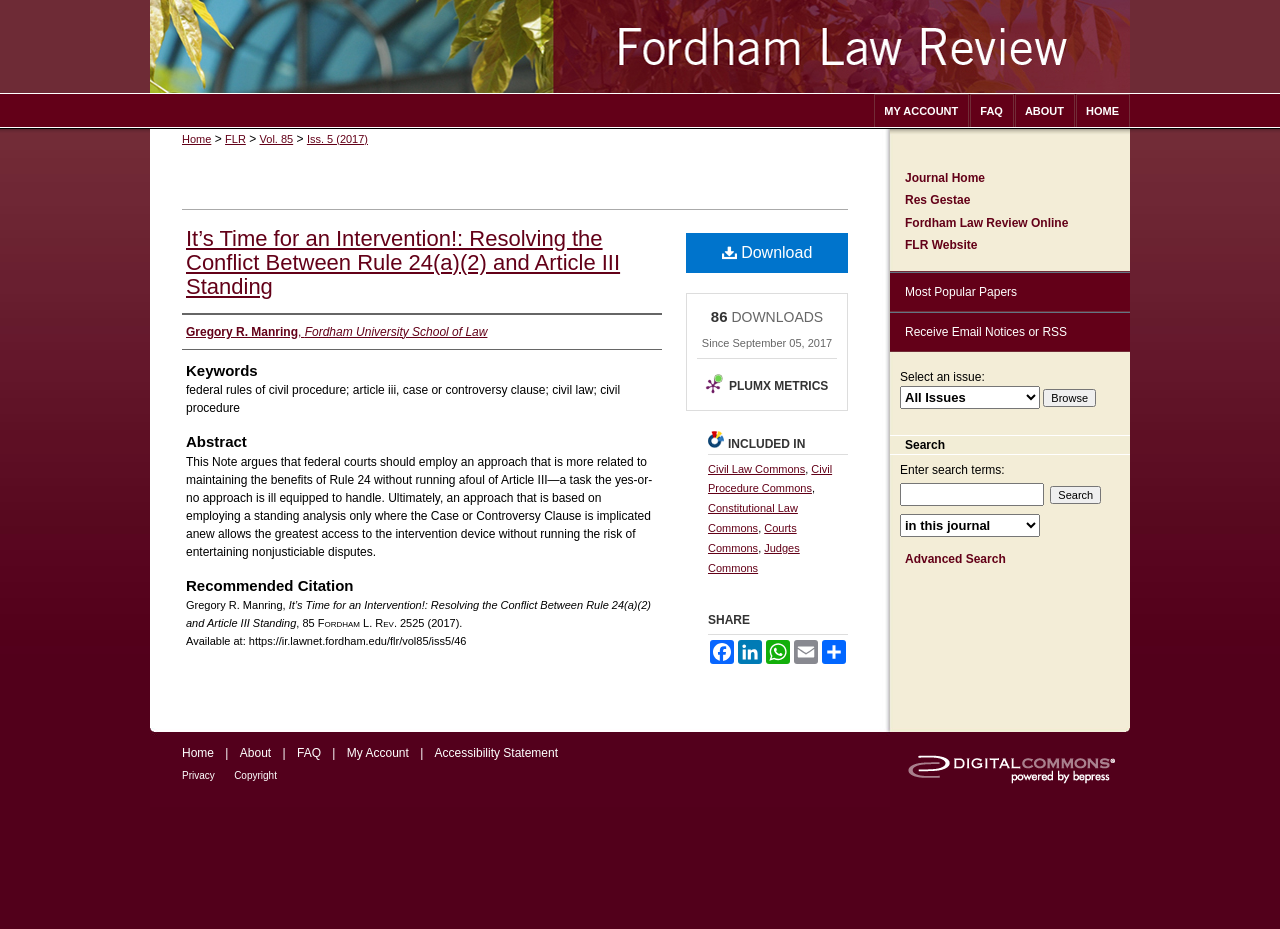Locate the bounding box coordinates of the UI element described by: "Receive Email Notices or RSS". The bounding box coordinates should consist of four float numbers between 0 and 1, i.e., [left, top, right, bottom].

[0.695, 0.335, 0.883, 0.378]